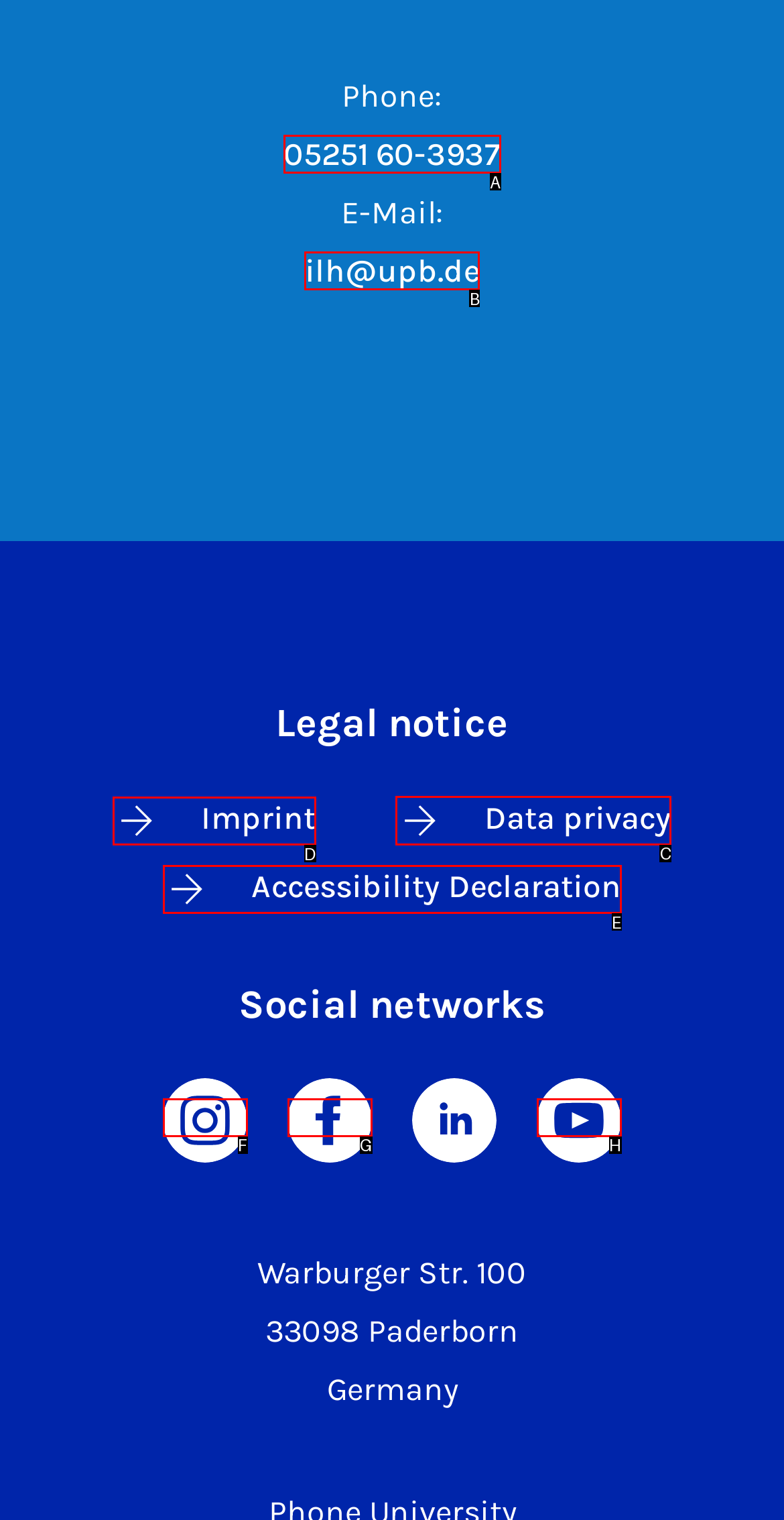Identify the appropriate choice to fulfill this task: Check data privacy
Respond with the letter corresponding to the correct option.

C